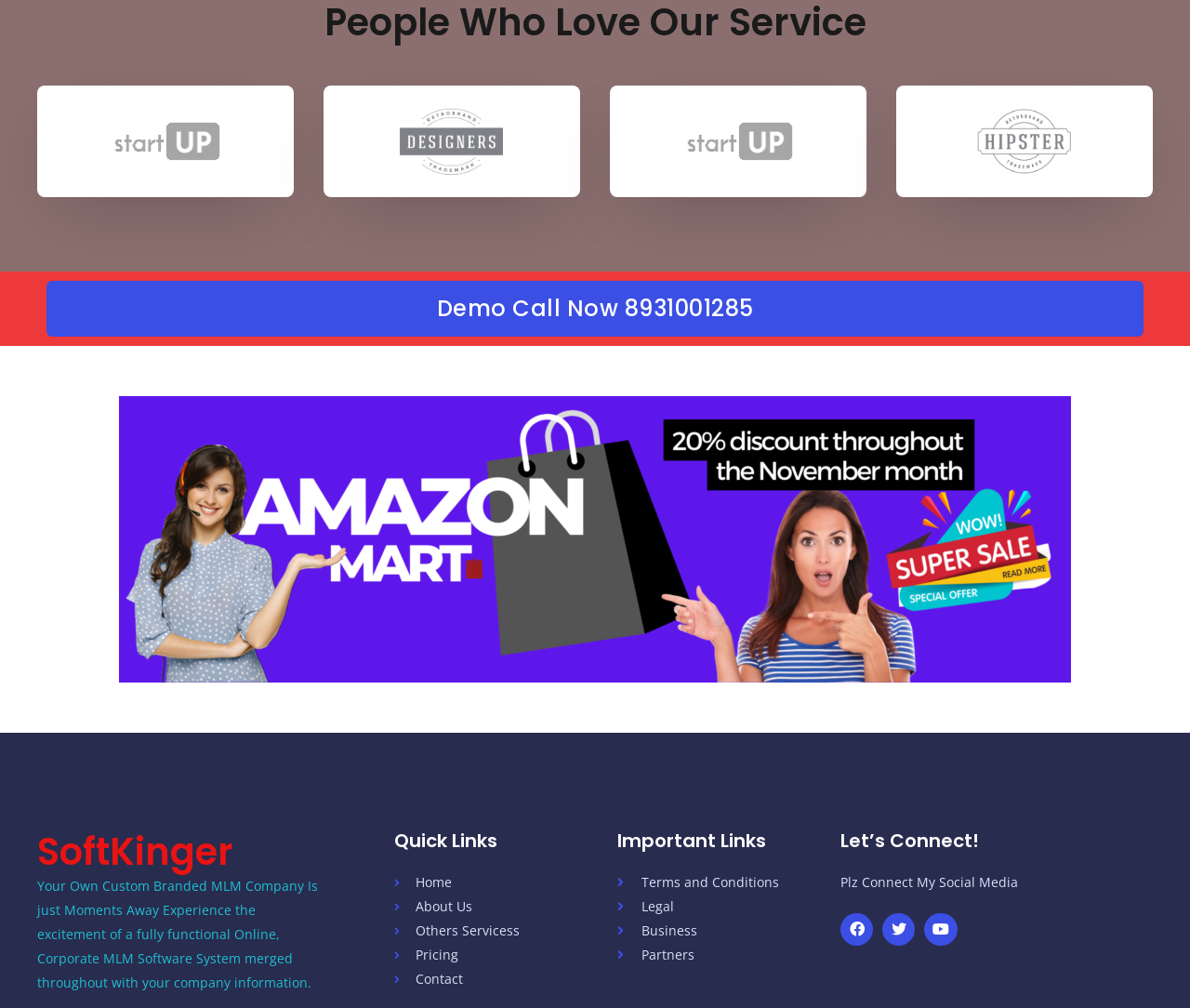Provide a short, one-word or phrase answer to the question below:
What is the company name?

SoftKinger